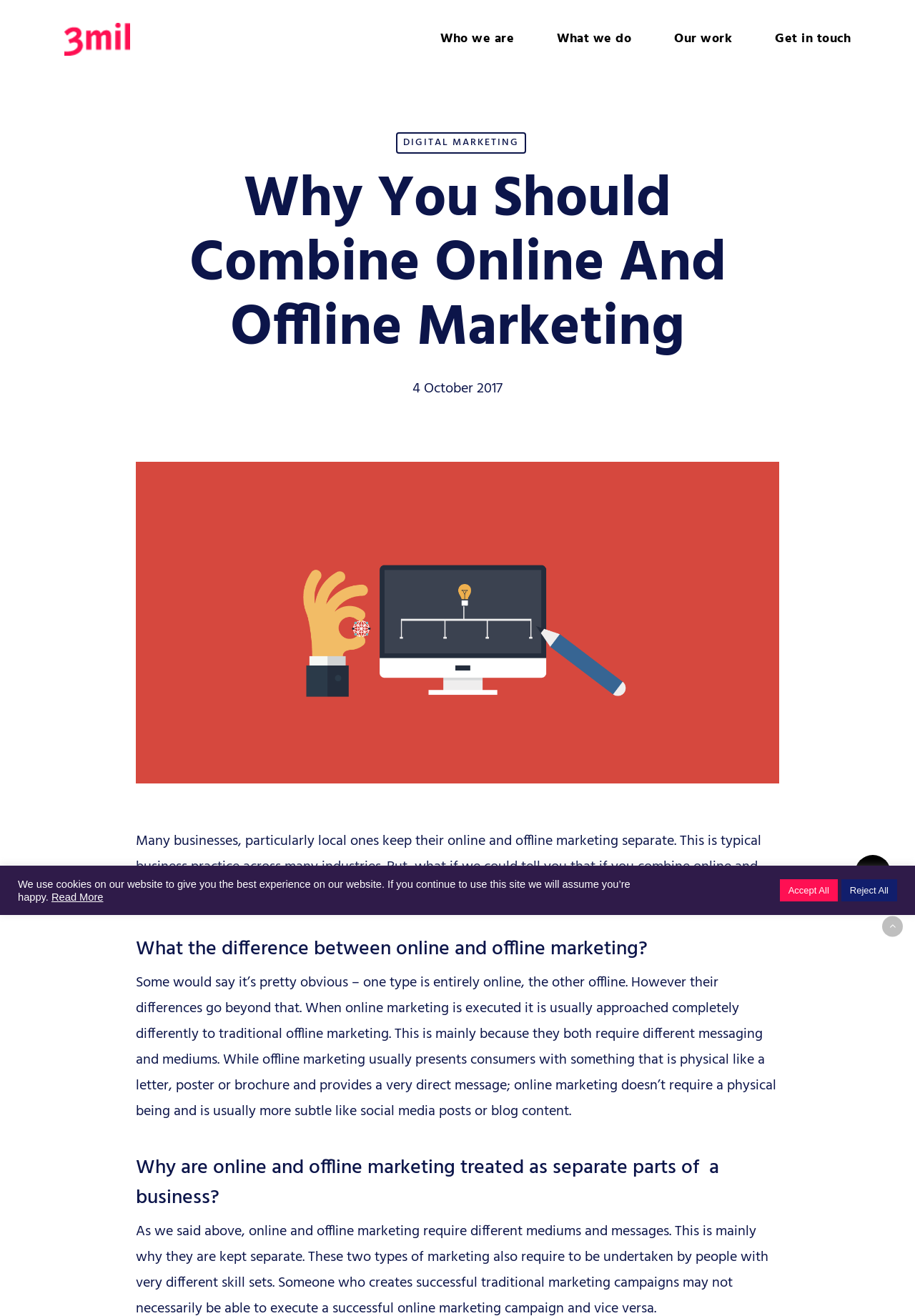Can you identify and provide the main heading of the webpage?

Why You Should Combine Online And Offline Marketing